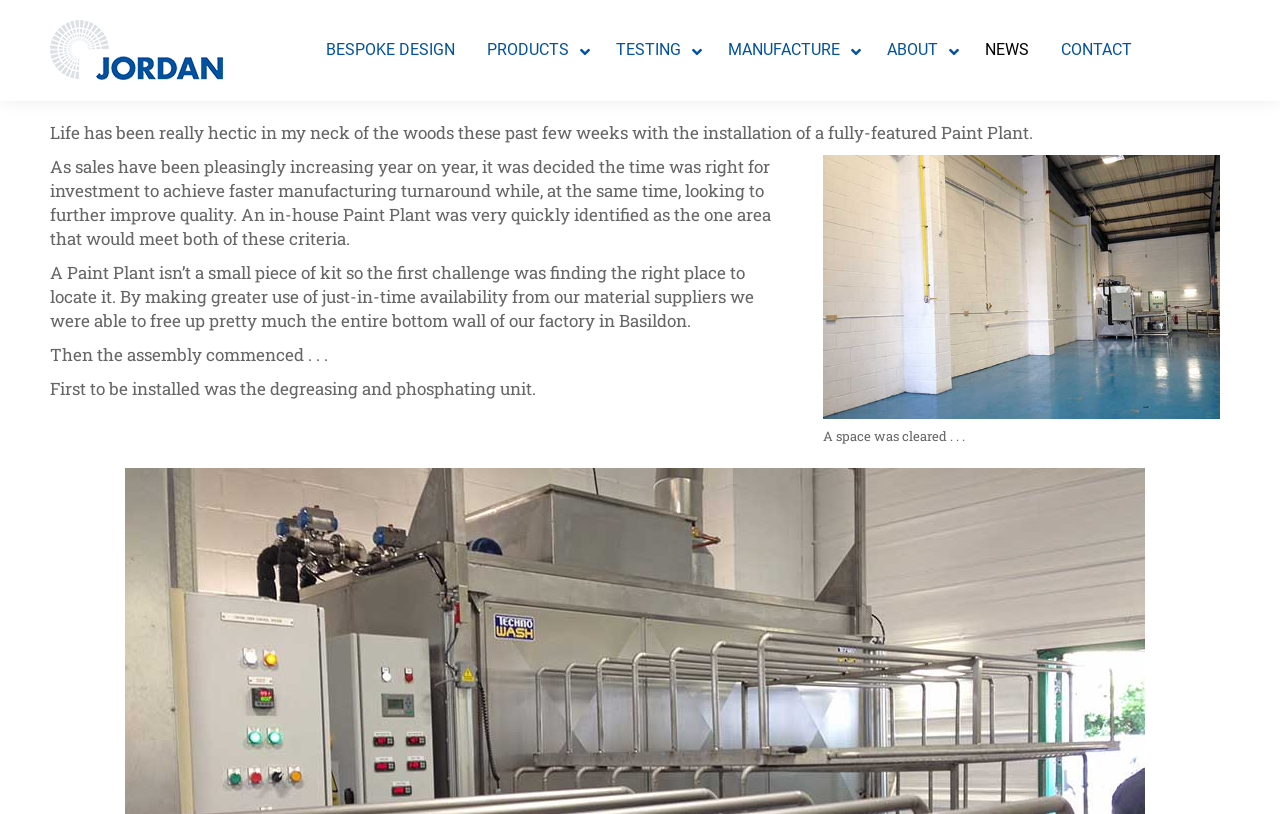Why was the Paint Plant installed?
Please provide a detailed answer to the question.

The static text 'As sales have been pleasingly increasing year on year, it was decided the time was right for investment to achieve faster manufacturing turnaround while, at the same time, looking to further improve quality. An in-house Paint Plant was very quickly identified as the one area that would meet both of these criteria.' suggests that the Paint Plant was installed to achieve faster manufacturing turnaround and improve quality.